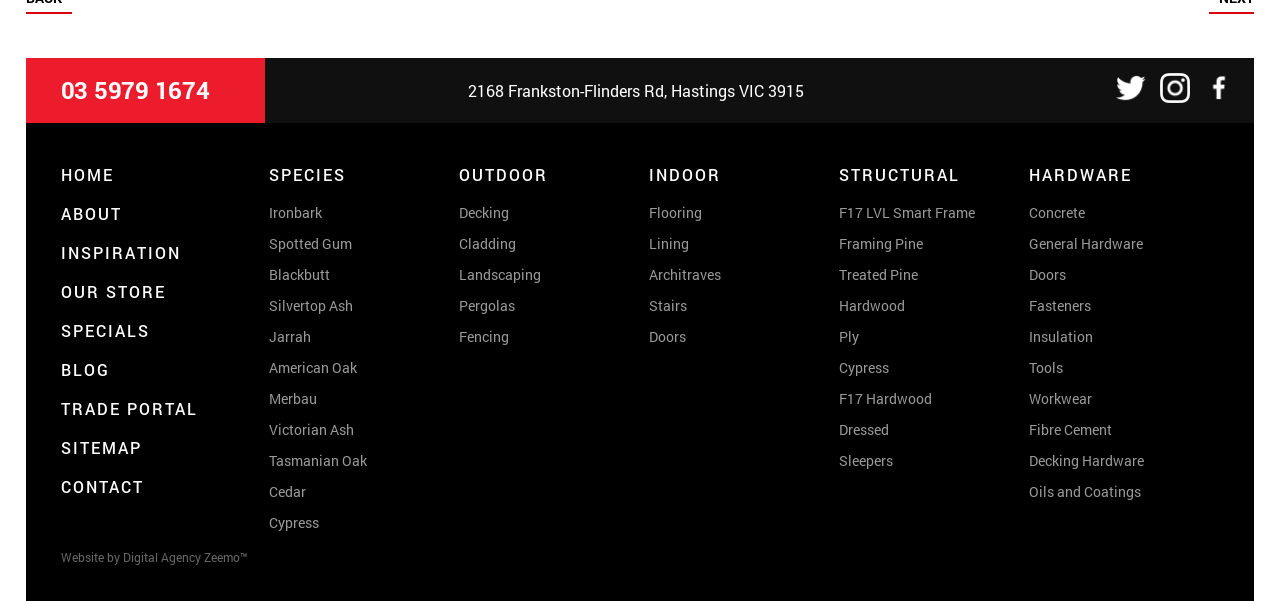Determine the bounding box coordinates of the clickable region to execute the instruction: "Explore the OUTDOOR section". The coordinates should be four float numbers between 0 and 1, denoted as [left, top, right, bottom].

[0.359, 0.273, 0.428, 0.307]